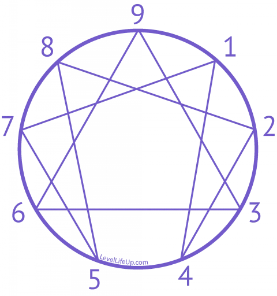What is Luna Lovegood's Enneagram type?
Using the visual information, respond with a single word or phrase.

9w1